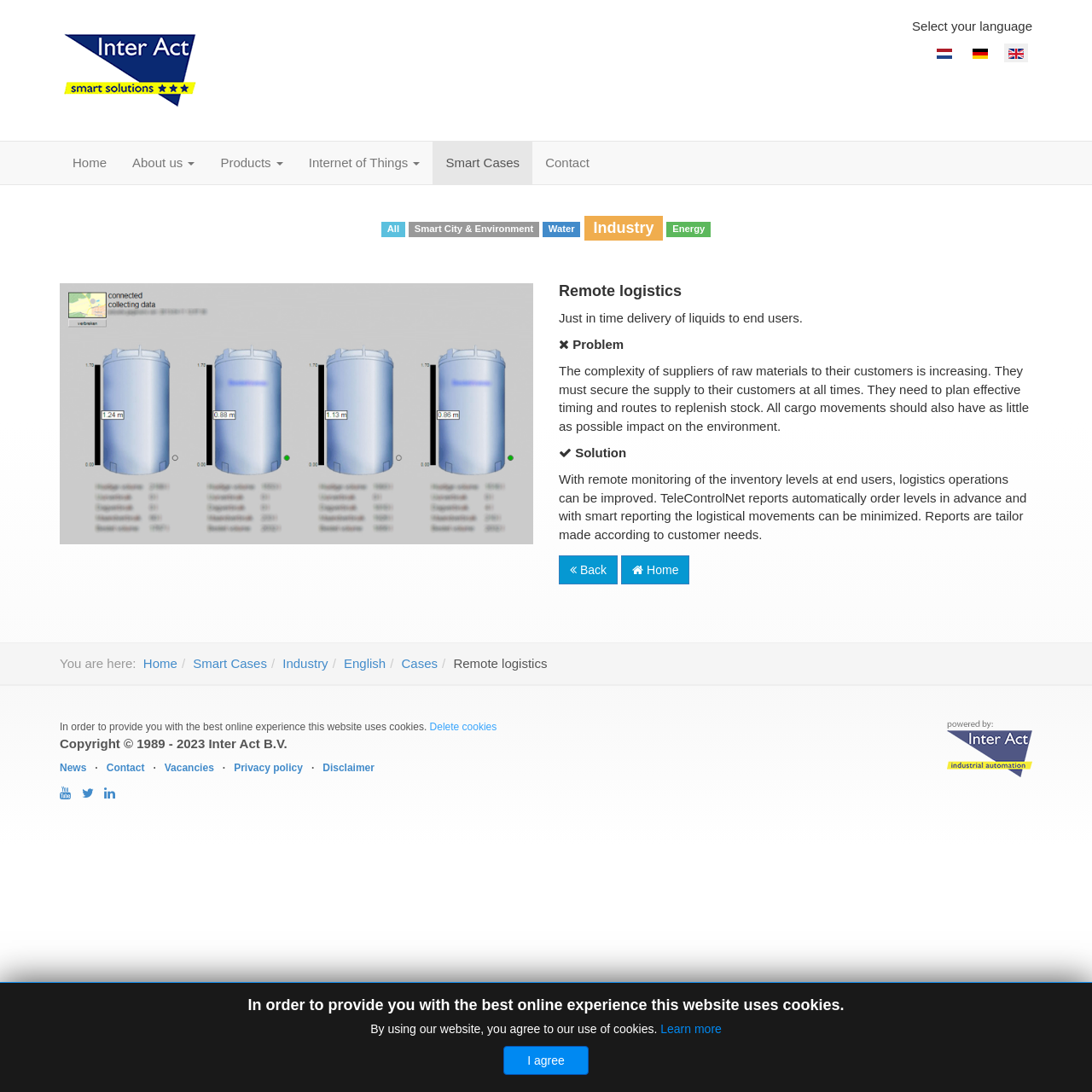Create a detailed narrative of the webpage’s visual and textual elements.

The webpage is about Inter Act, a company that has been active in industrial automation and system integration since 1989 and has focused on web- and cloud-based technologies since 2000. 

At the top left corner, there is a logo of Inter Act, which is also a link. Next to it, there is a language selection dropdown menu with options for Nederlands (NL), Deutsch (DE), and English (UK). 

Below the language selection, there is a navigation menu with links to Home, About us, Products, Internet of Things, Smart Cases, and Contact. 

The main content of the webpage is an article about Remote logistics, which is a solution for just-in-time delivery of liquids to end users. The article explains the problem of complexity in suppliers of raw materials and how Inter Act's remote monitoring and smart reporting can improve logistics operations. 

On the right side of the article, there are links to go back and to the home page. 

Below the article, there is a breadcrumb navigation menu showing the current location: Home > Smart Cases > Industry > English > Remote logistics. 

At the bottom of the page, there is a notice about the use of cookies on the website, with options to delete cookies and learn more. There is also a copyright notice and links to News, Contact, Vacancies, Privacy policy, and Disclaimer. 

On the bottom right corner, there are social media links.